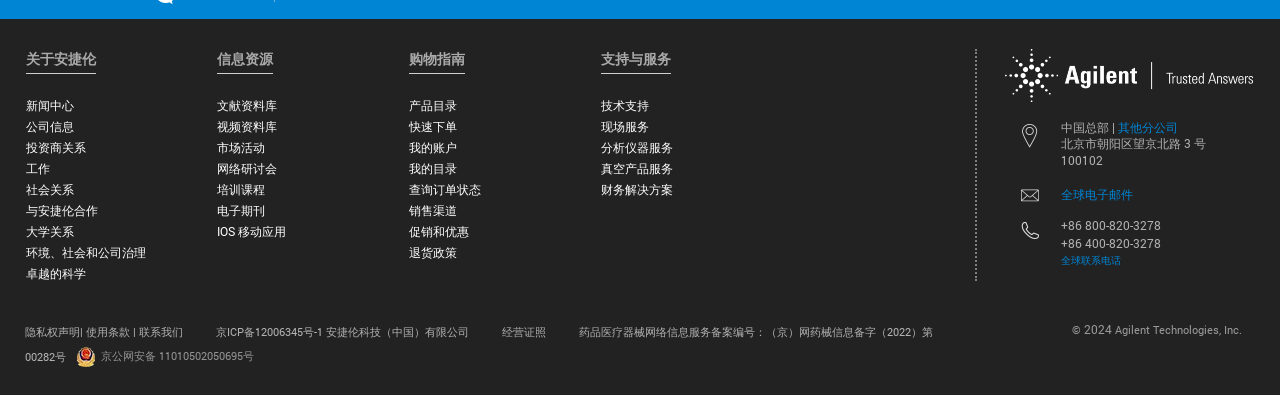Answer this question using a single word or a brief phrase:
What is the phone number for global contact?

+86 800-820-3278